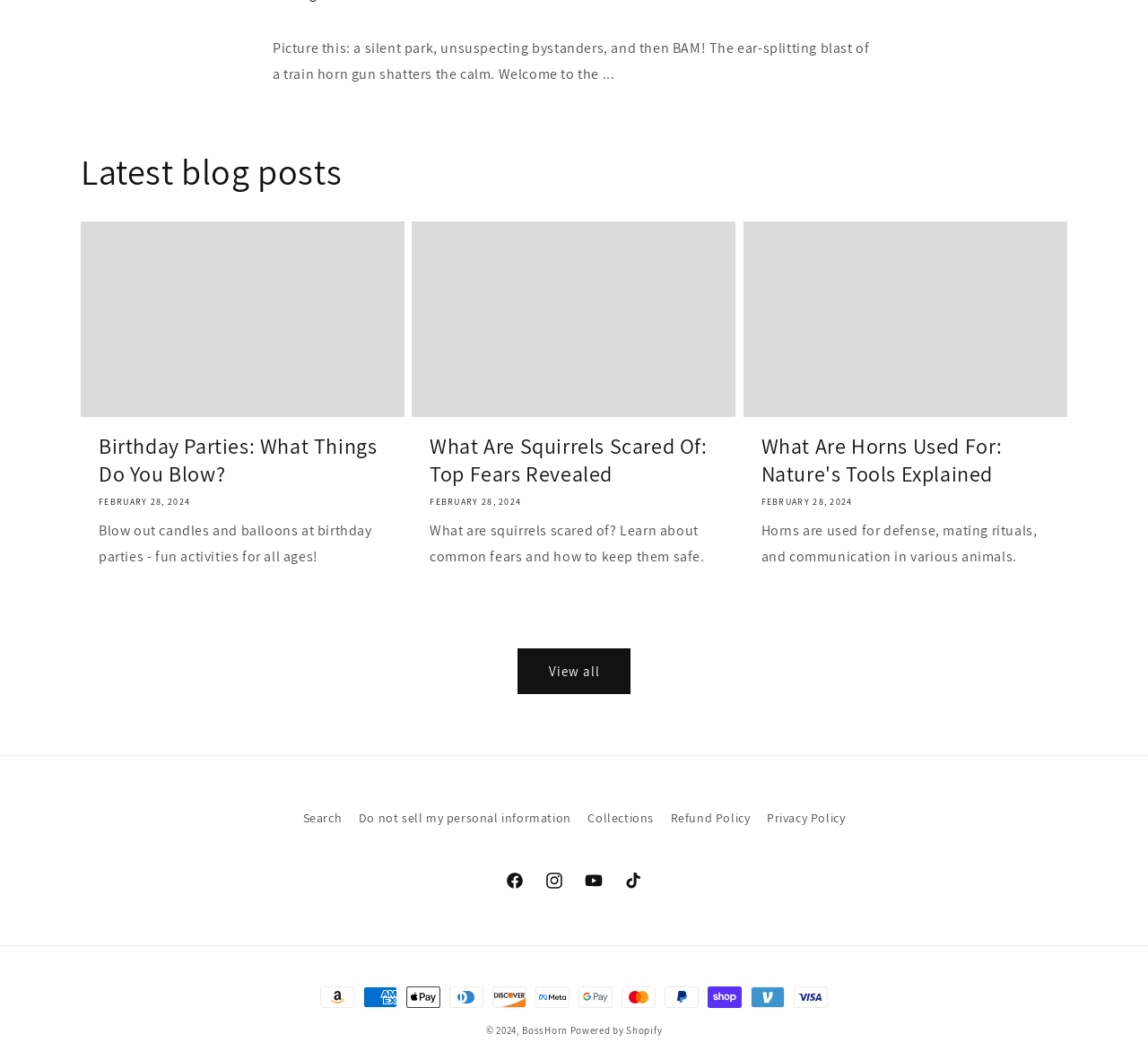Using the element description provided, determine the bounding box coordinates in the format (top-left x, top-left y, bottom-right x, bottom-right y). Ensure that all values are floating point numbers between 0 and 1. Element description: TikTok

[0.534, 0.819, 0.569, 0.857]